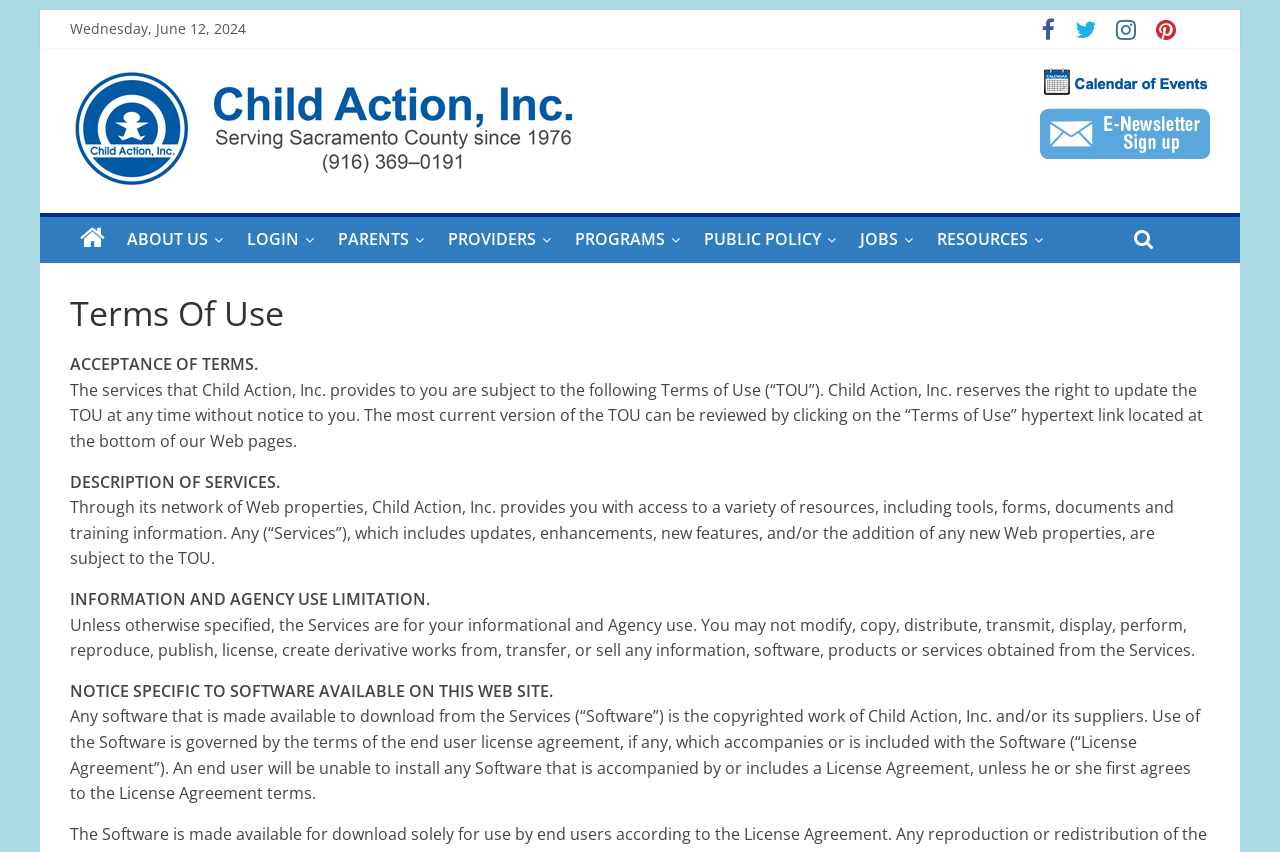Specify the bounding box coordinates for the region that must be clicked to perform the given instruction: "Click the calendar of events link".

[0.813, 0.081, 0.945, 0.107]